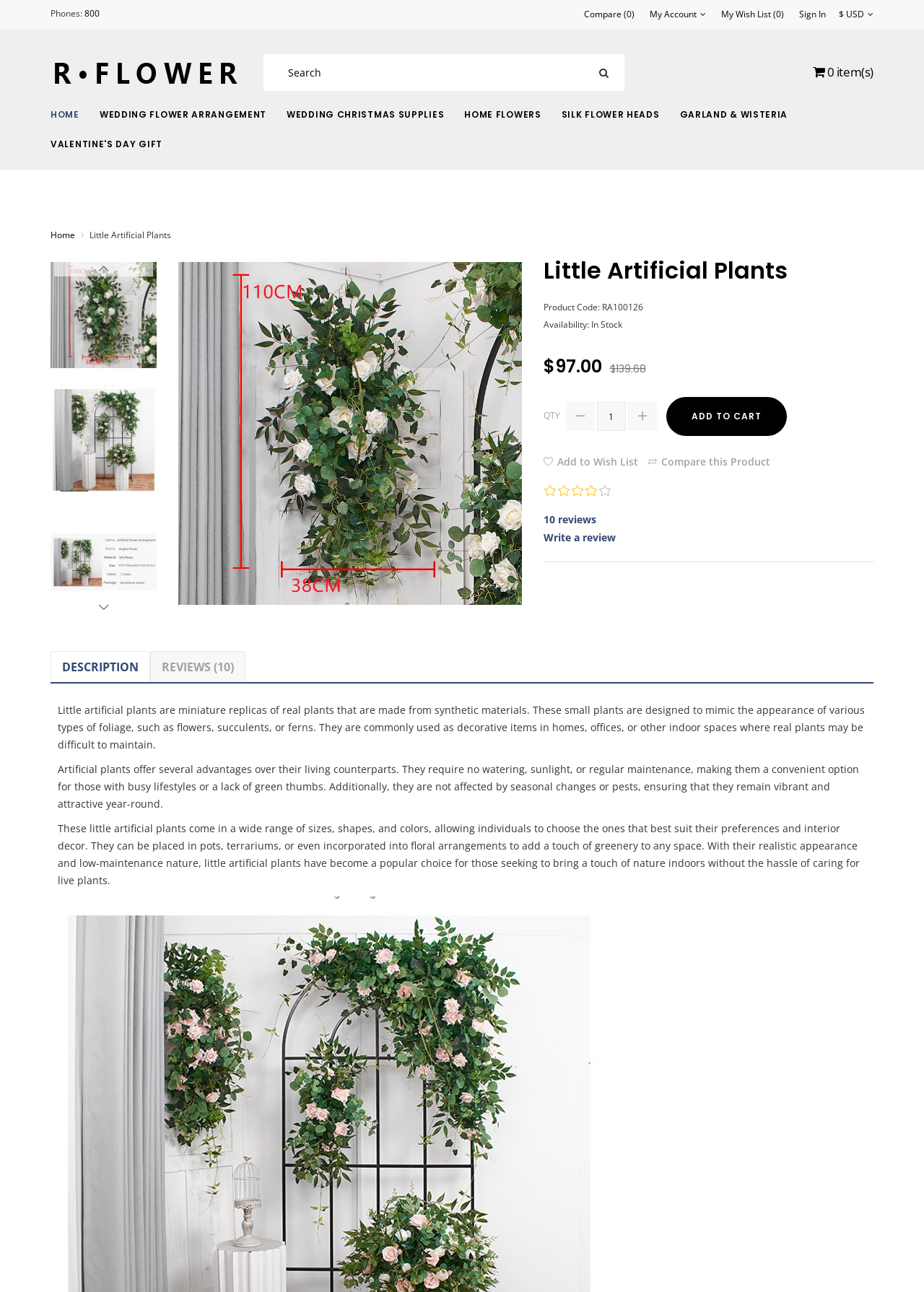Using the image as a reference, answer the following question in as much detail as possible:
How many reviews are there for this product?

The number of reviews can be found in the reviews section, where it is written as '10 reviews'. This indicates that there are 10 reviews for this product.